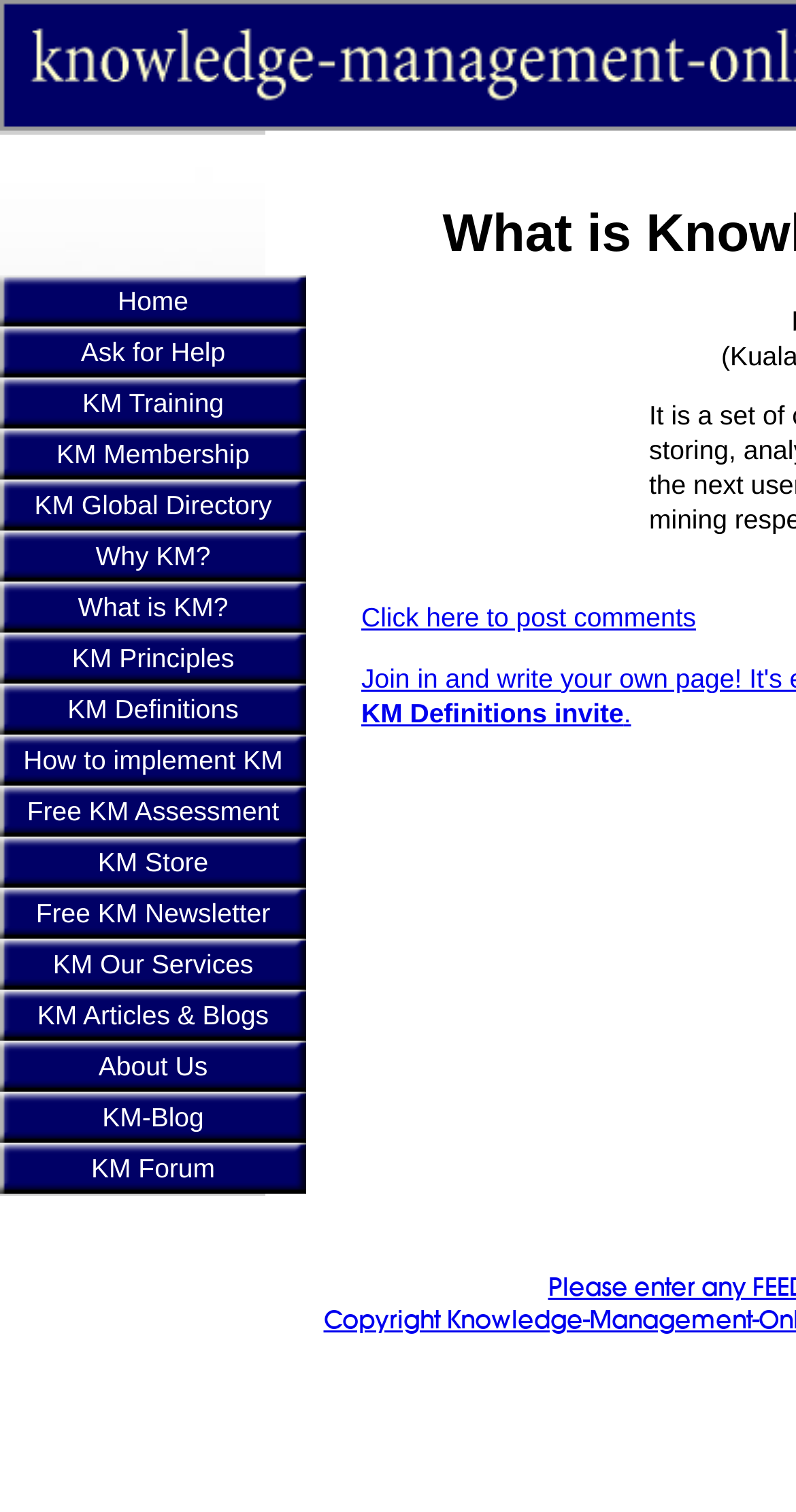Find the bounding box coordinates of the clickable element required to execute the following instruction: "Click on the 'Ask for Help' link". Provide the coordinates as four float numbers between 0 and 1, i.e., [left, top, right, bottom].

[0.0, 0.216, 0.385, 0.25]